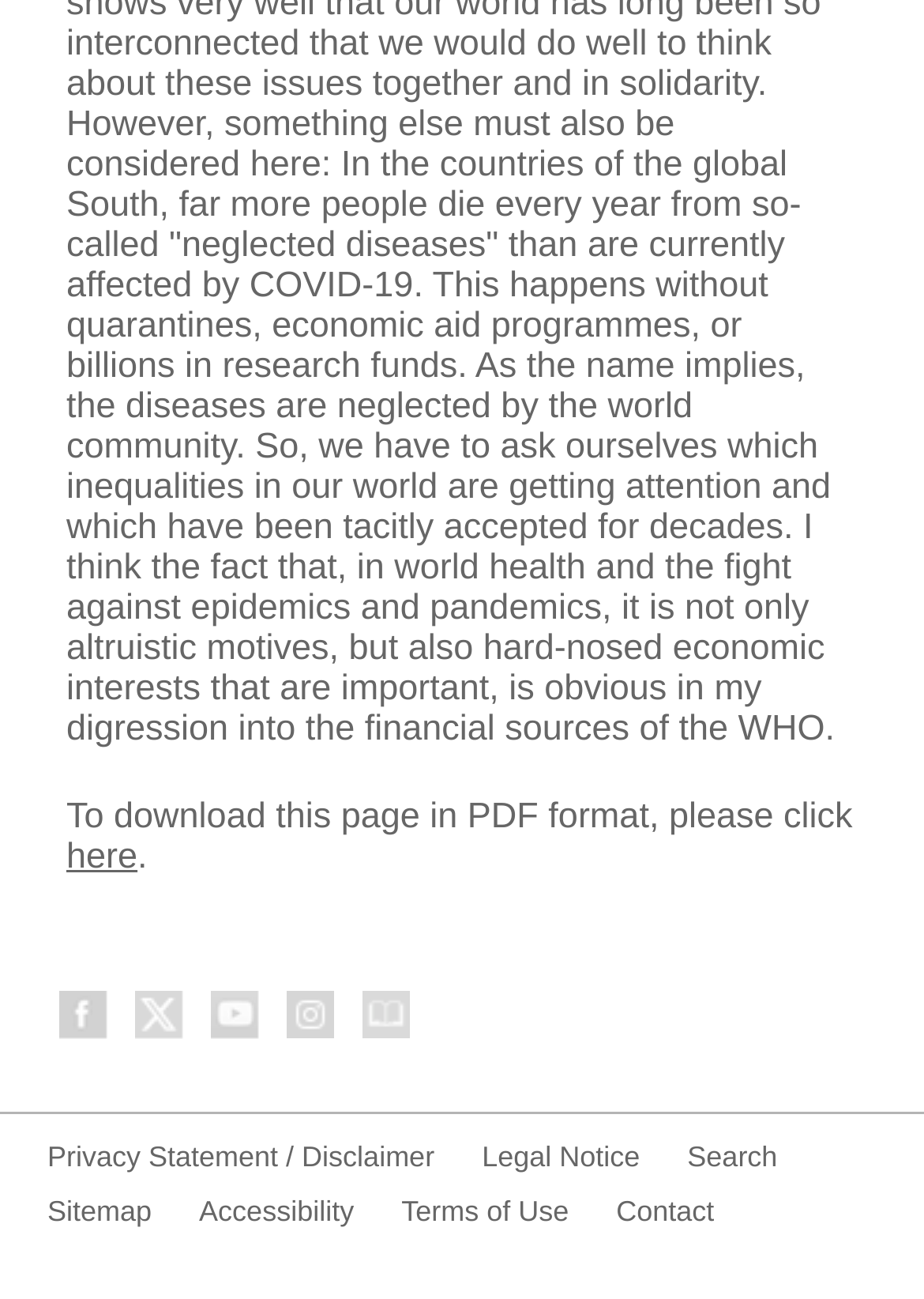Find the bounding box coordinates for the area that must be clicked to perform this action: "search on the website".

[0.744, 0.875, 0.841, 0.917]